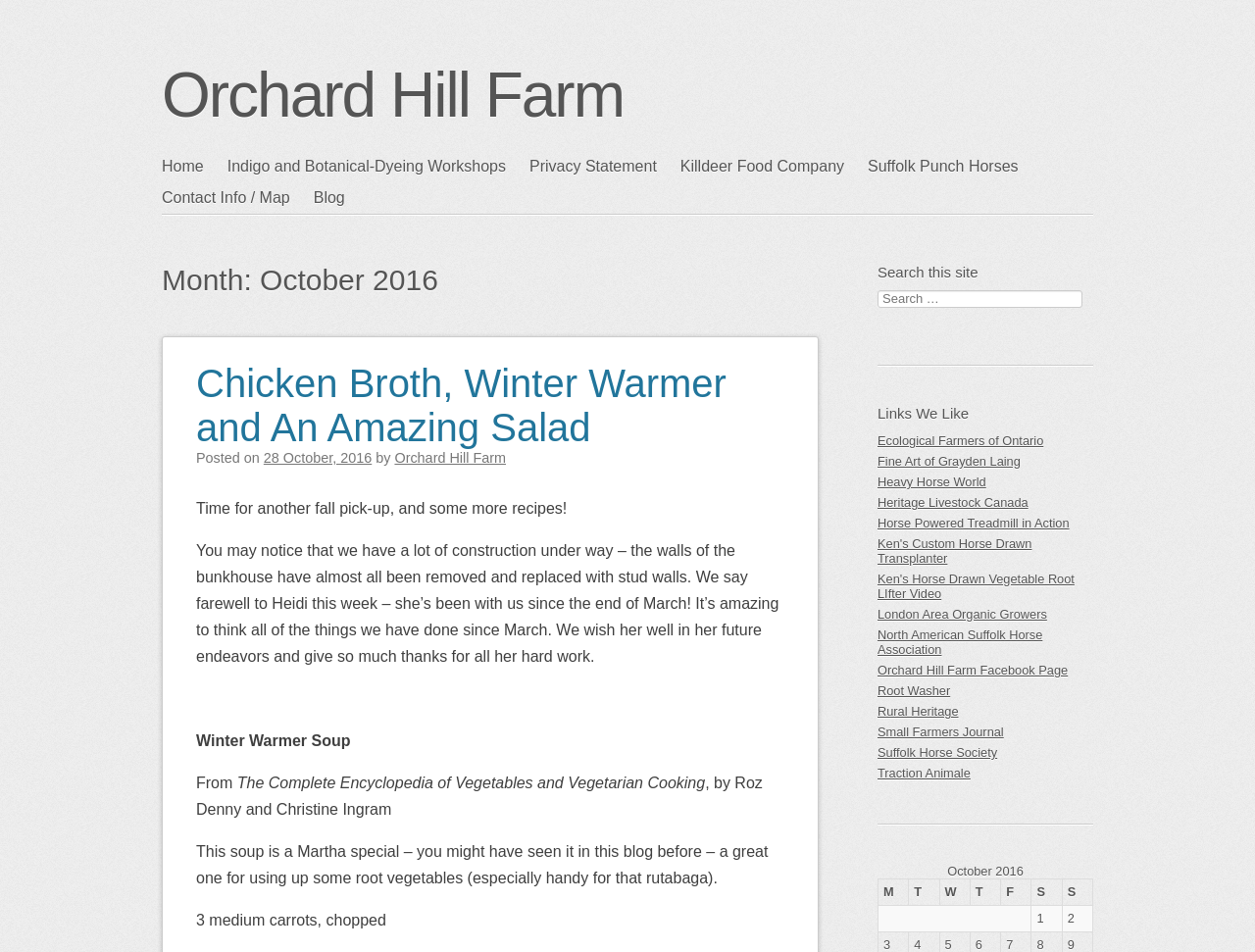Pinpoint the bounding box coordinates of the area that should be clicked to complete the following instruction: "Check the 'Links We Like' section". The coordinates must be given as four float numbers between 0 and 1, i.e., [left, top, right, bottom].

[0.699, 0.425, 0.871, 0.443]